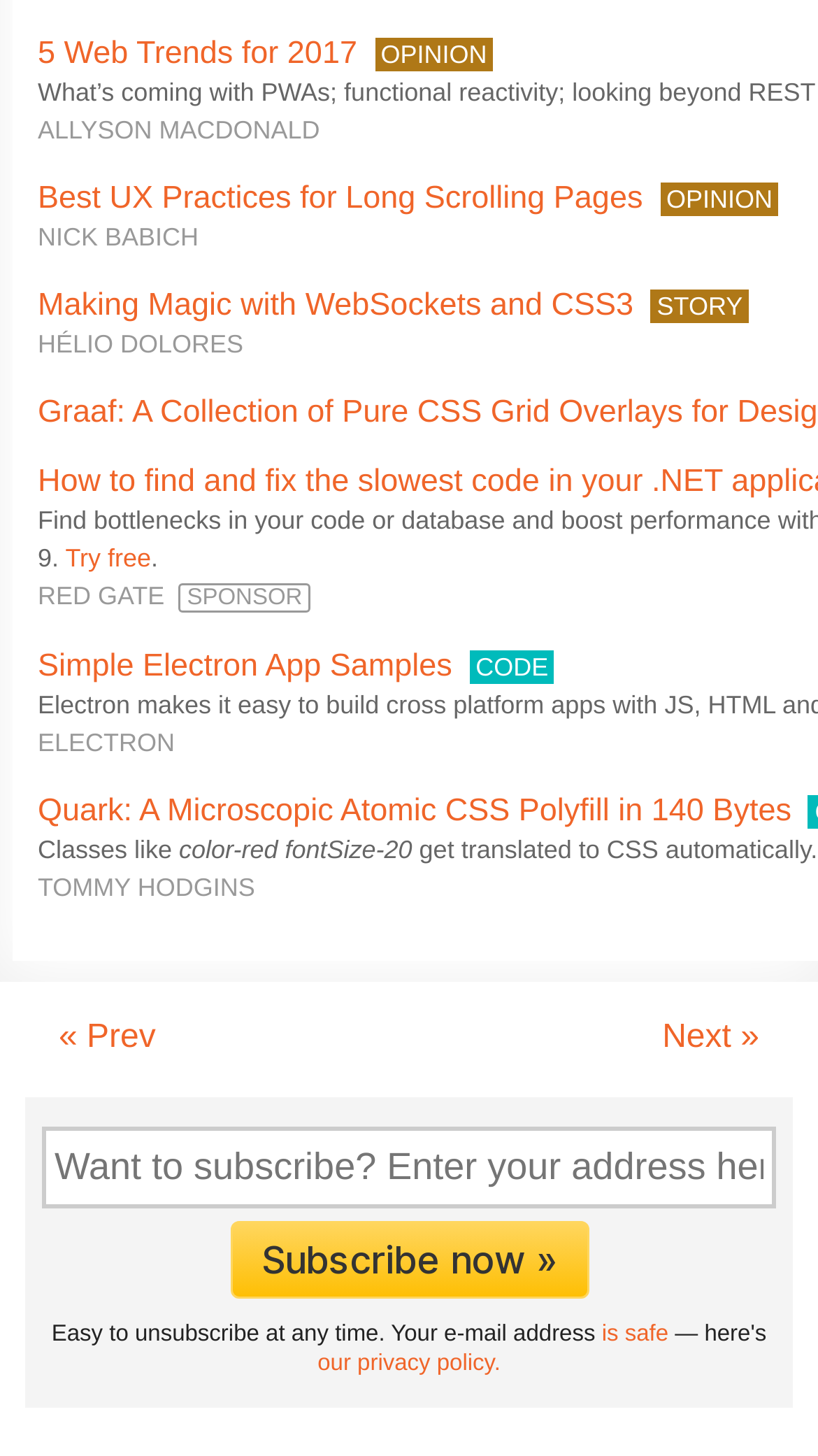Kindly respond to the following question with a single word or a brief phrase: 
What is the category of the article by HÉLIO DOLORES?

Story